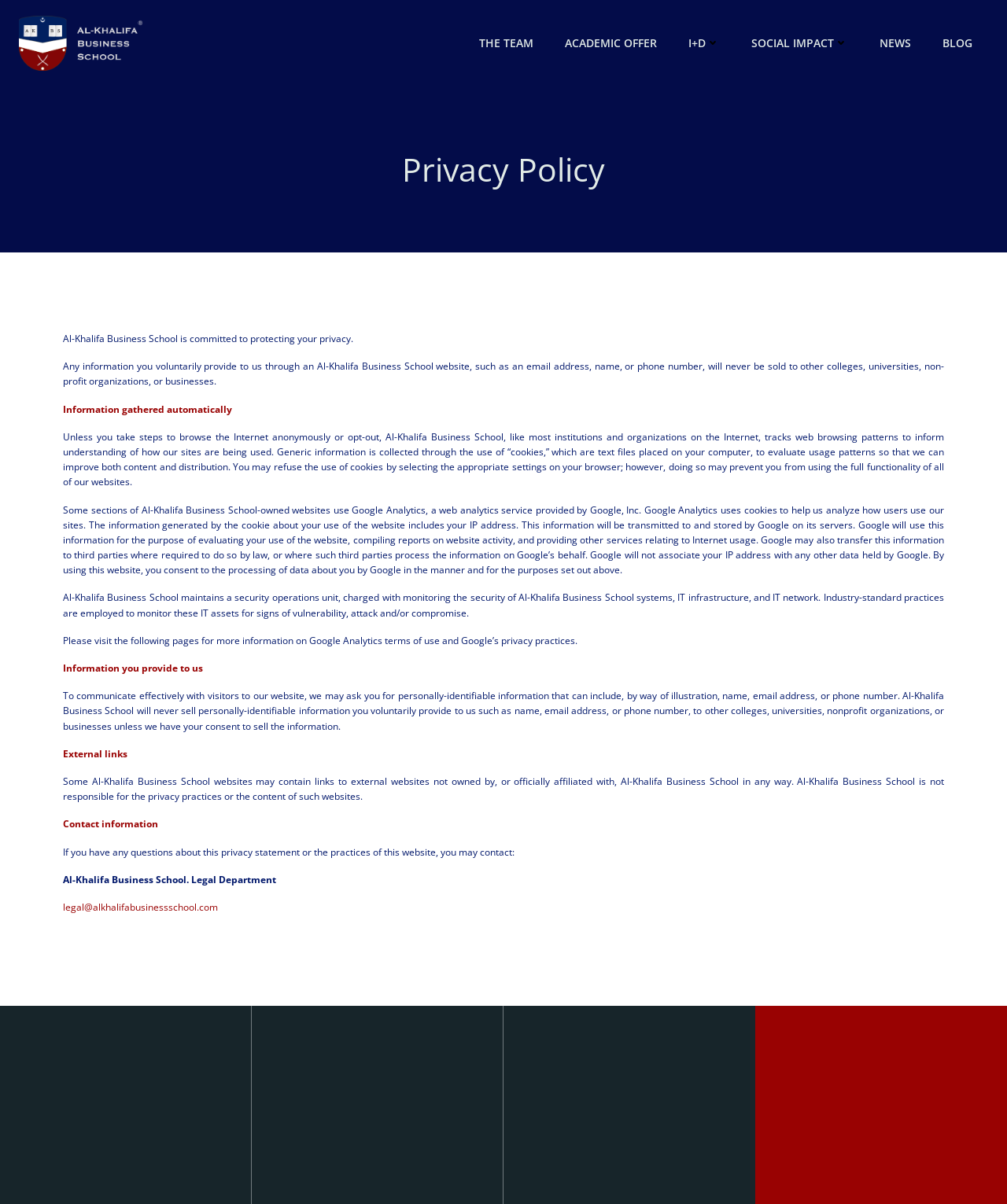What is the email address to contact for questions about this privacy statement?
Based on the screenshot, respond with a single word or phrase.

legal@alkhalifabusinessschool.com